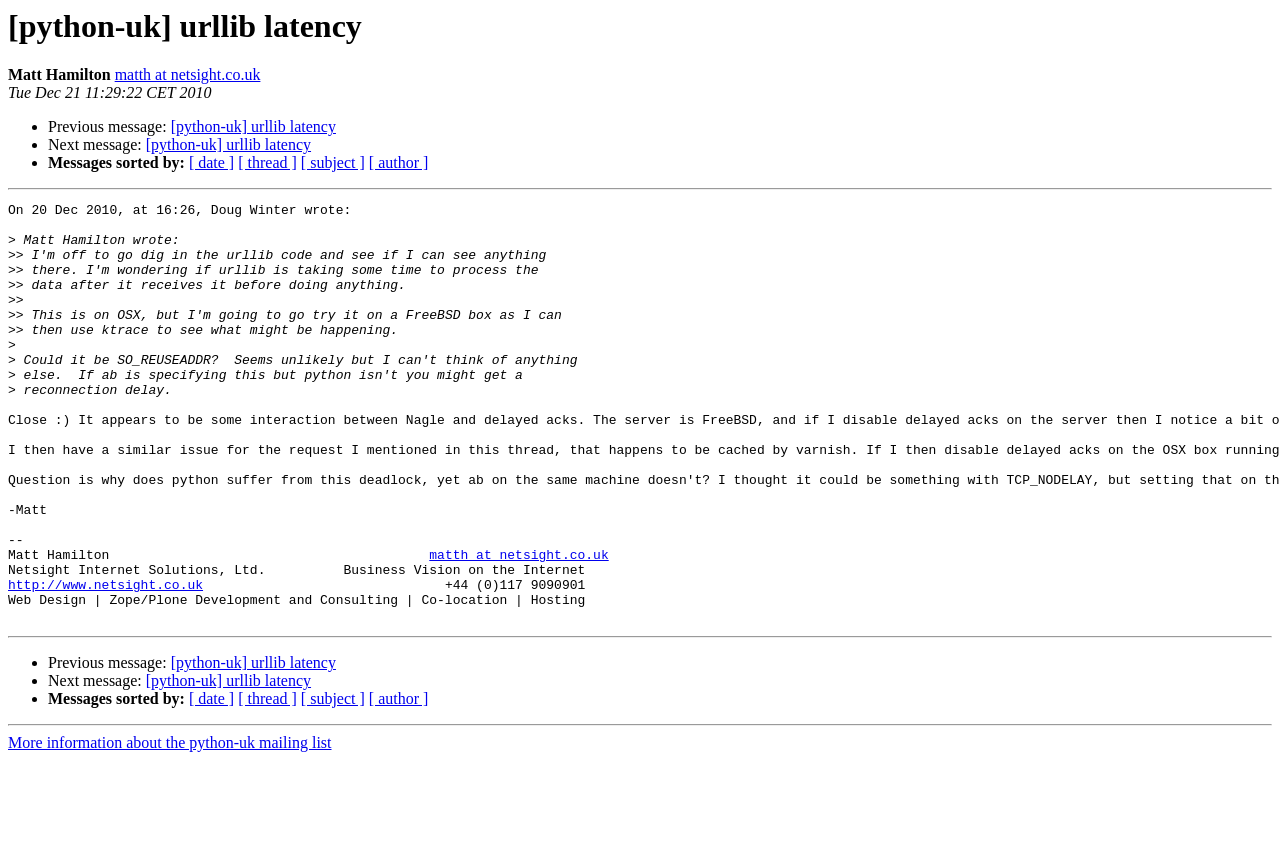How many horizontal separators are there on the webpage?
Please provide a single word or phrase in response based on the screenshot.

3